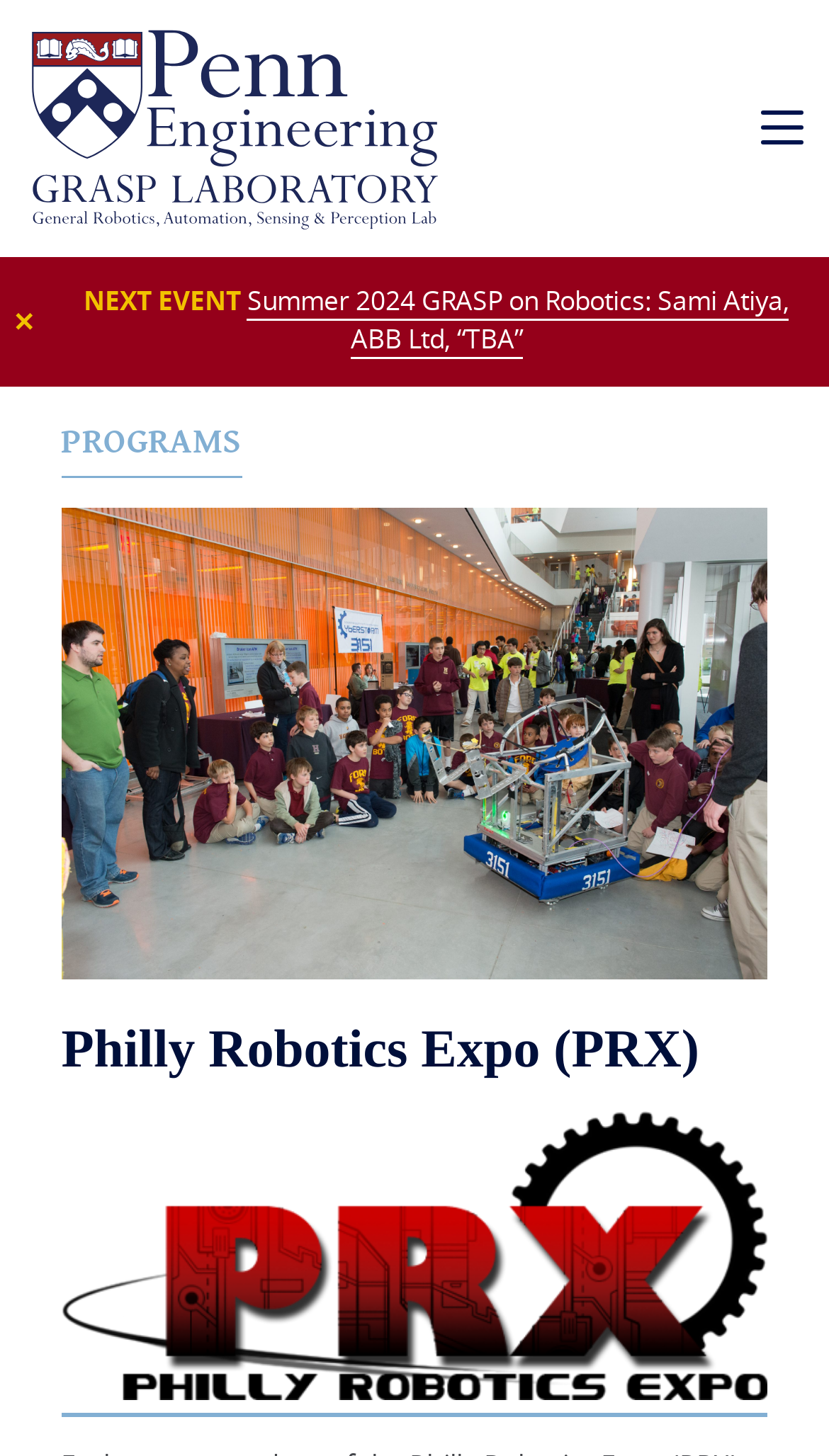Create an elaborate caption that covers all aspects of the webpage.

The webpage is about the Philly Robotics Expo (PRX) event. At the top right corner, there is a mobile navigation button. Below it, on the top left side, there is a link to the Penn Engineering GRASP Laboratory, accompanied by an image with the same name. Next to it, there is a close button represented by an "✕" symbol.

The main content of the page is divided into sections. The first section is headed by a "NEXT EVENT" title. Below it, there is a link to the Summer 2024 GRASP on Robotics event, featuring a speaker from ABB Ltd. This link is accompanied by a "Programs" link on the left side, which has a "PROGRAMS" label above it.

On the right side of the "Programs" link, there is a large image of the Philly Robotics Expo (PRX) logo. Below the image, there is a heading with the same name, followed by a figure and a horizontal separator at the bottom.